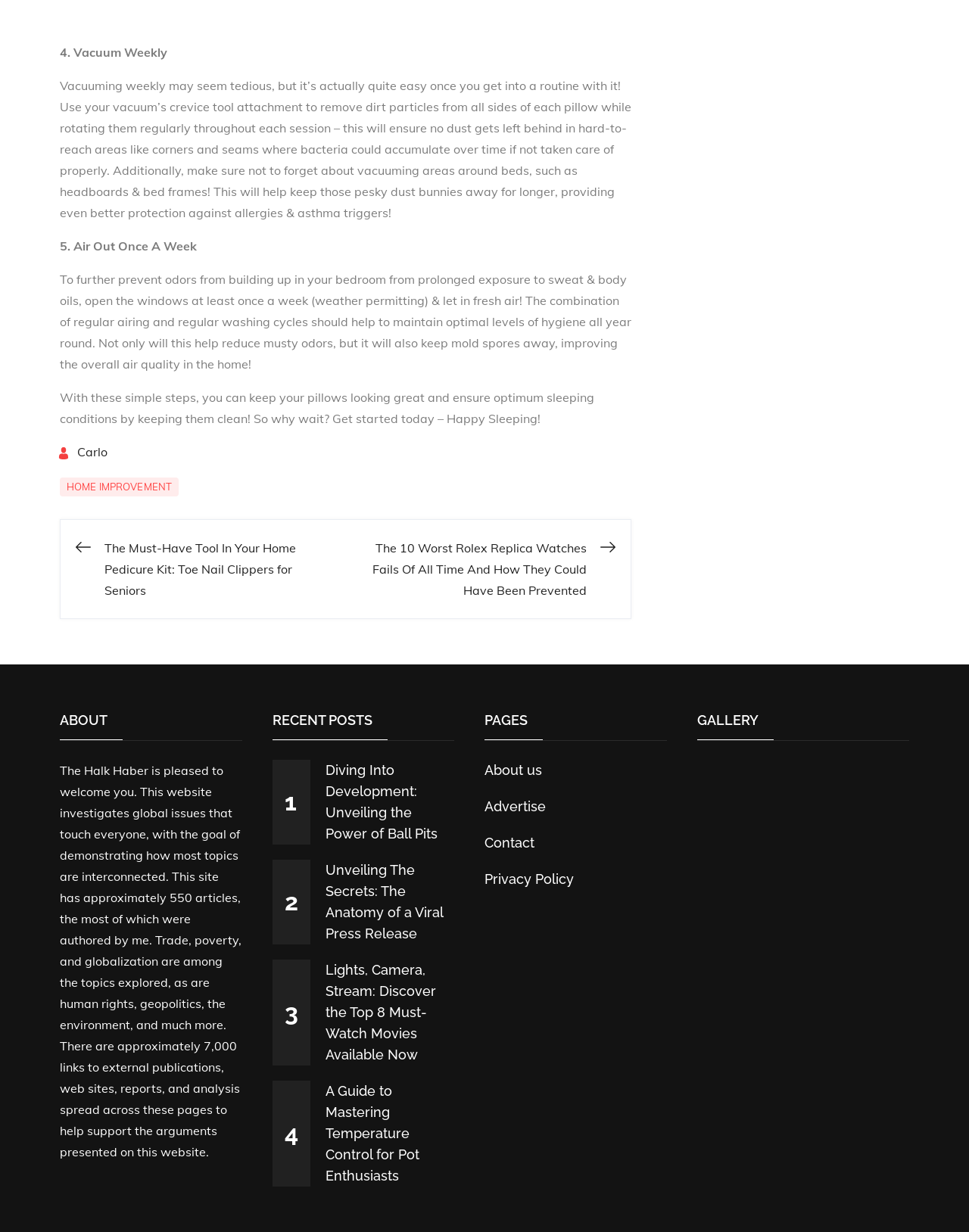What are the other sections available on the website?
Respond to the question with a single word or phrase according to the image.

Posts, About, Recent Posts, Pages, Gallery